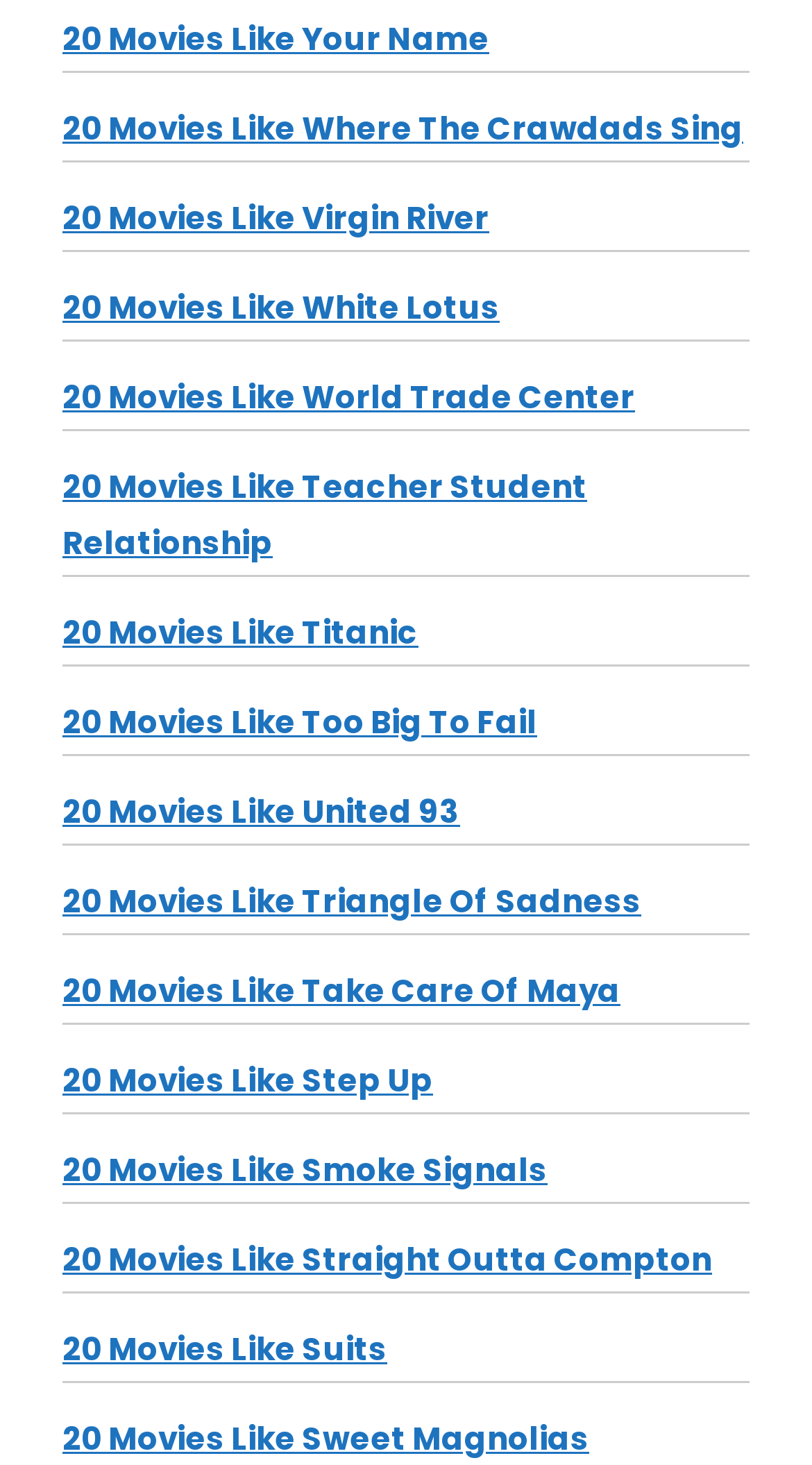Find the bounding box coordinates of the element to click in order to complete the given instruction: "check out movies like Virgin River."

[0.077, 0.134, 0.603, 0.164]